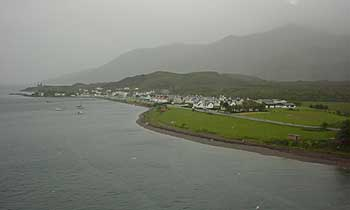Offer a detailed narrative of the scene shown in the image.

The image captures a moody and atmospheric view of a coastal village on the Isle of Skye, shrouded in overcast skies and misty weather. The landscape features lush green fields that meet the water's edge, highlighting the area's natural beauty. In the distance, a series of charming white cottages line the coast, adding a quaint touch to the scene. The mountainous backdrop, partially obscured by fog, enhances the sense of tranquility and isolation characteristic of this Scottish isle. This scene reflects the challenging weather conditions often encountered, as noted in the account of arrivals during a cycling holiday in Skye.